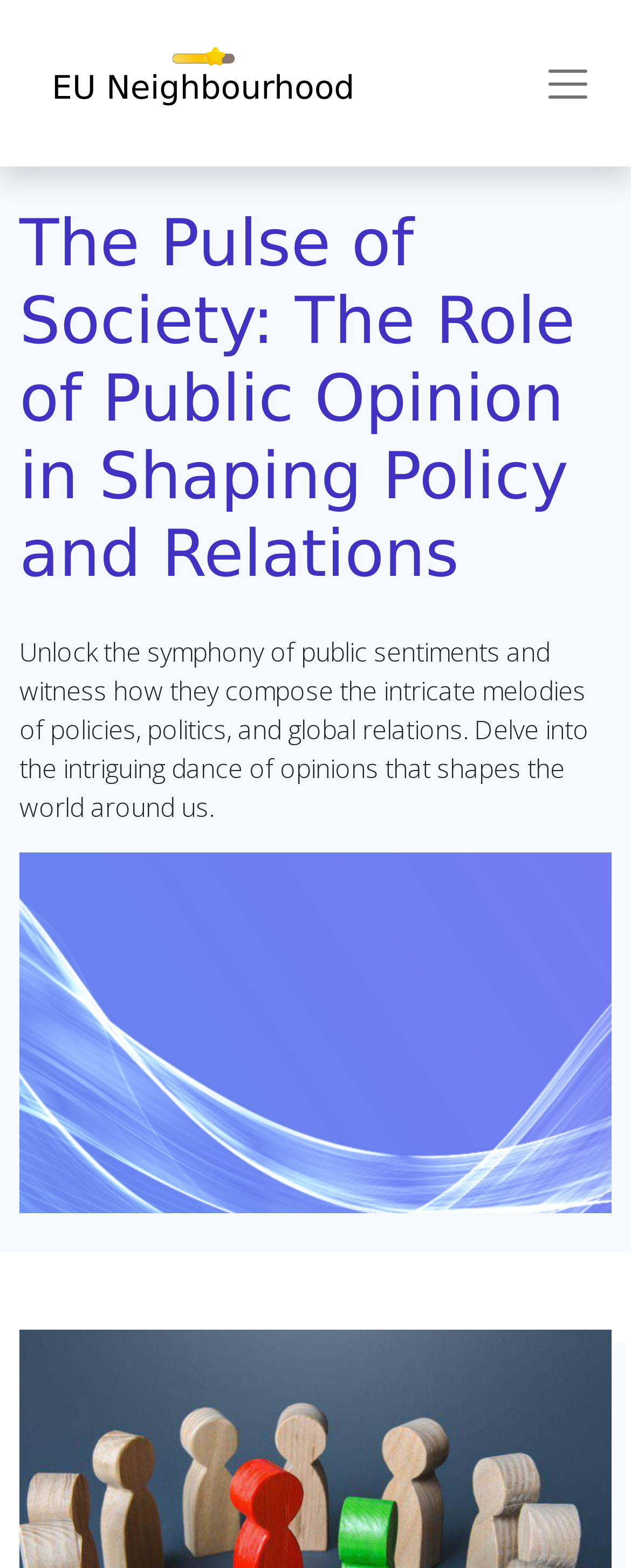Please find the bounding box coordinates in the format (top-left x, top-left y, bottom-right x, bottom-right y) for the given element description. Ensure the coordinates are floating point numbers between 0 and 1. Description: EU Neighbourhood

[0.031, 0.024, 0.613, 0.09]